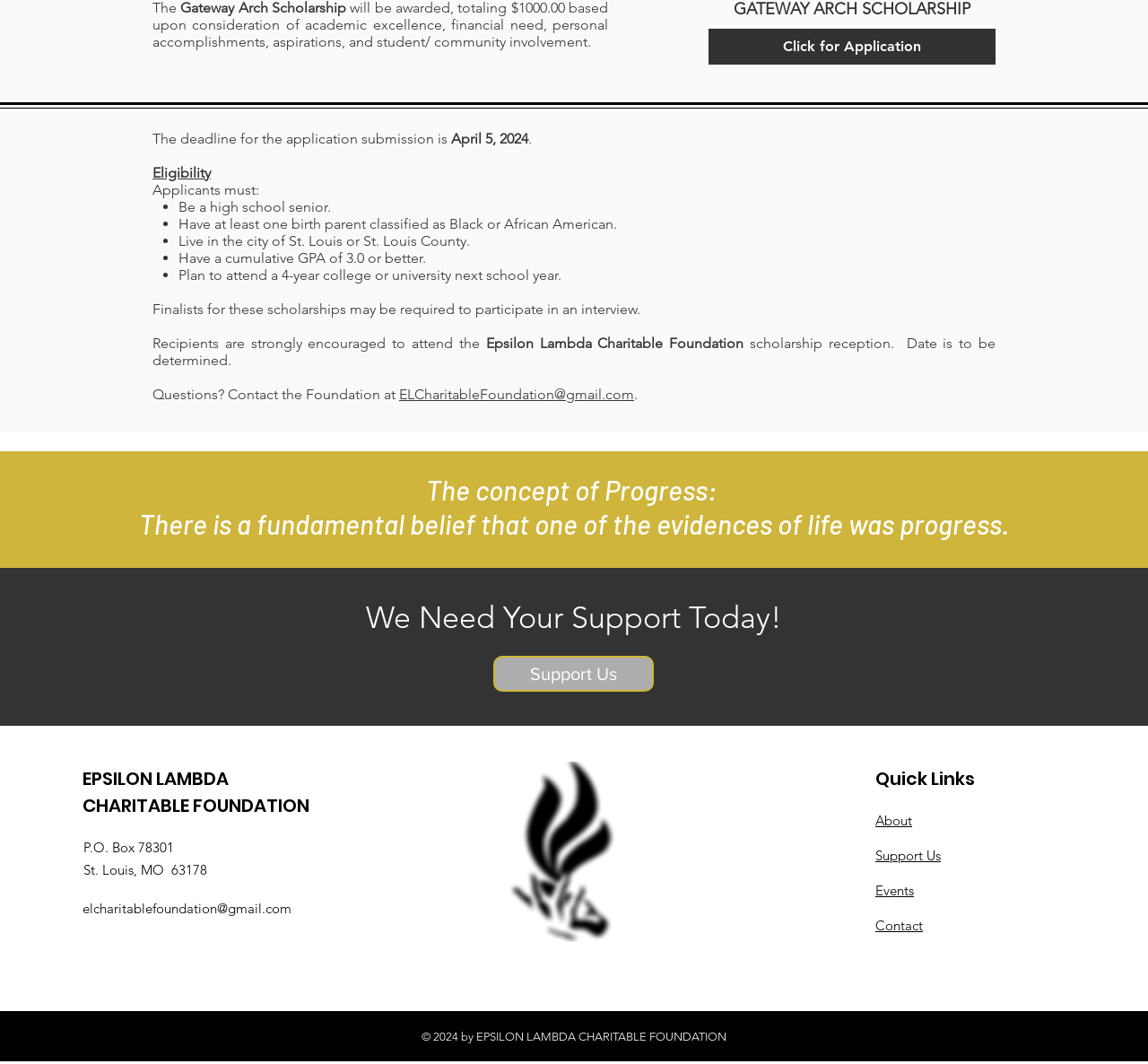Provide a short answer using a single word or phrase for the following question: 
How can I contact the foundation?

ELCharitableFoundation@gmail.com